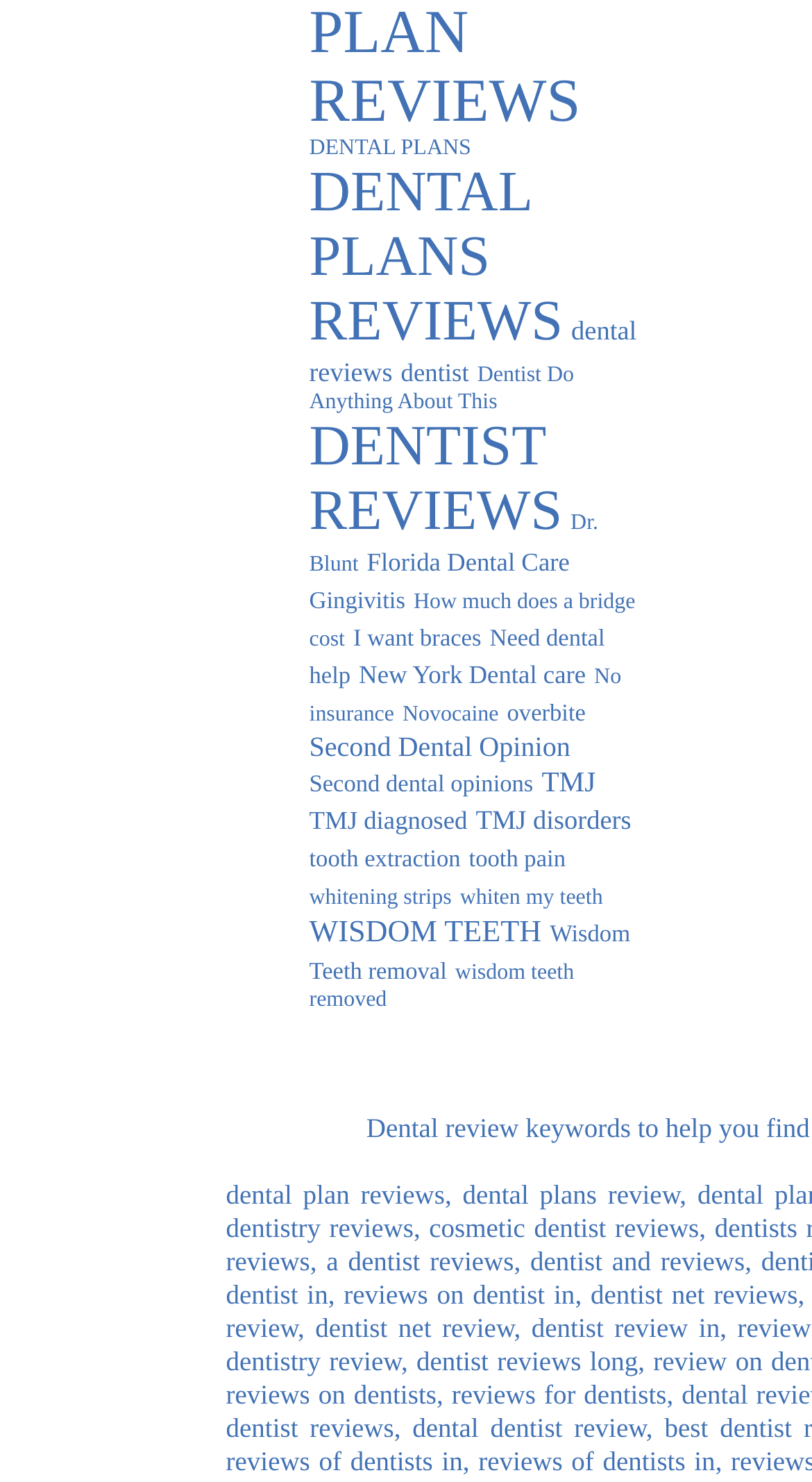Predict the bounding box for the UI component with the following description: "New York Dental care".

[0.442, 0.446, 0.721, 0.465]